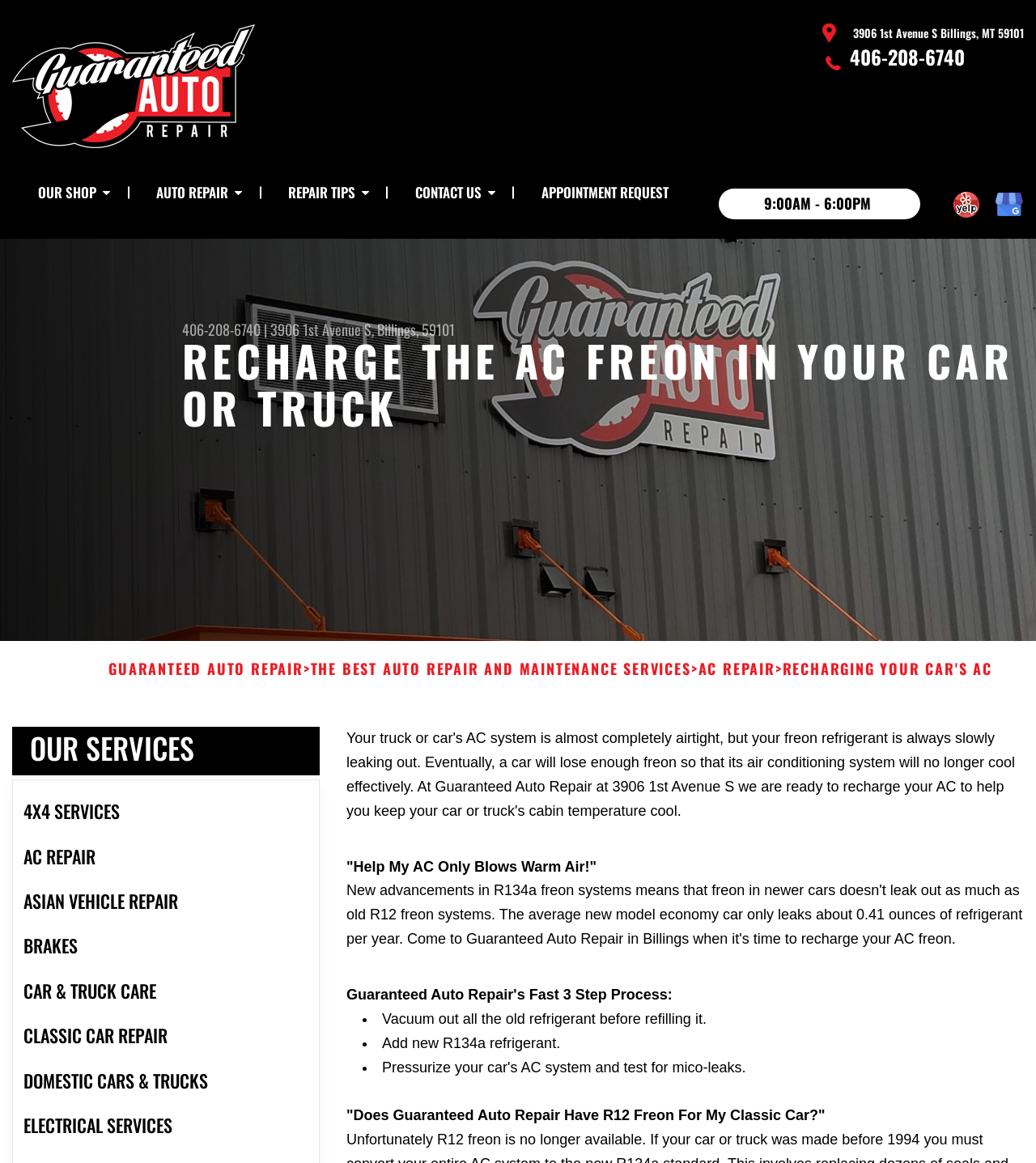What is the process of recharging a car's AC freon?
Provide a one-word or short-phrase answer based on the image.

Vacuum out old refrigerant, add new R134a